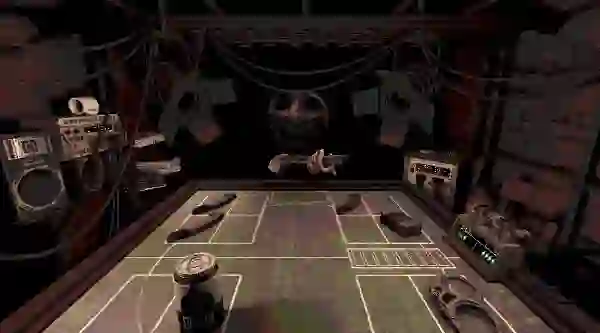What is the color of the background in the image?
Answer the question with a detailed explanation, including all necessary information.

The caption describes the background of the image as 'dark', which emphasizes the central feature of the game and adds to the suspenseful vibe.